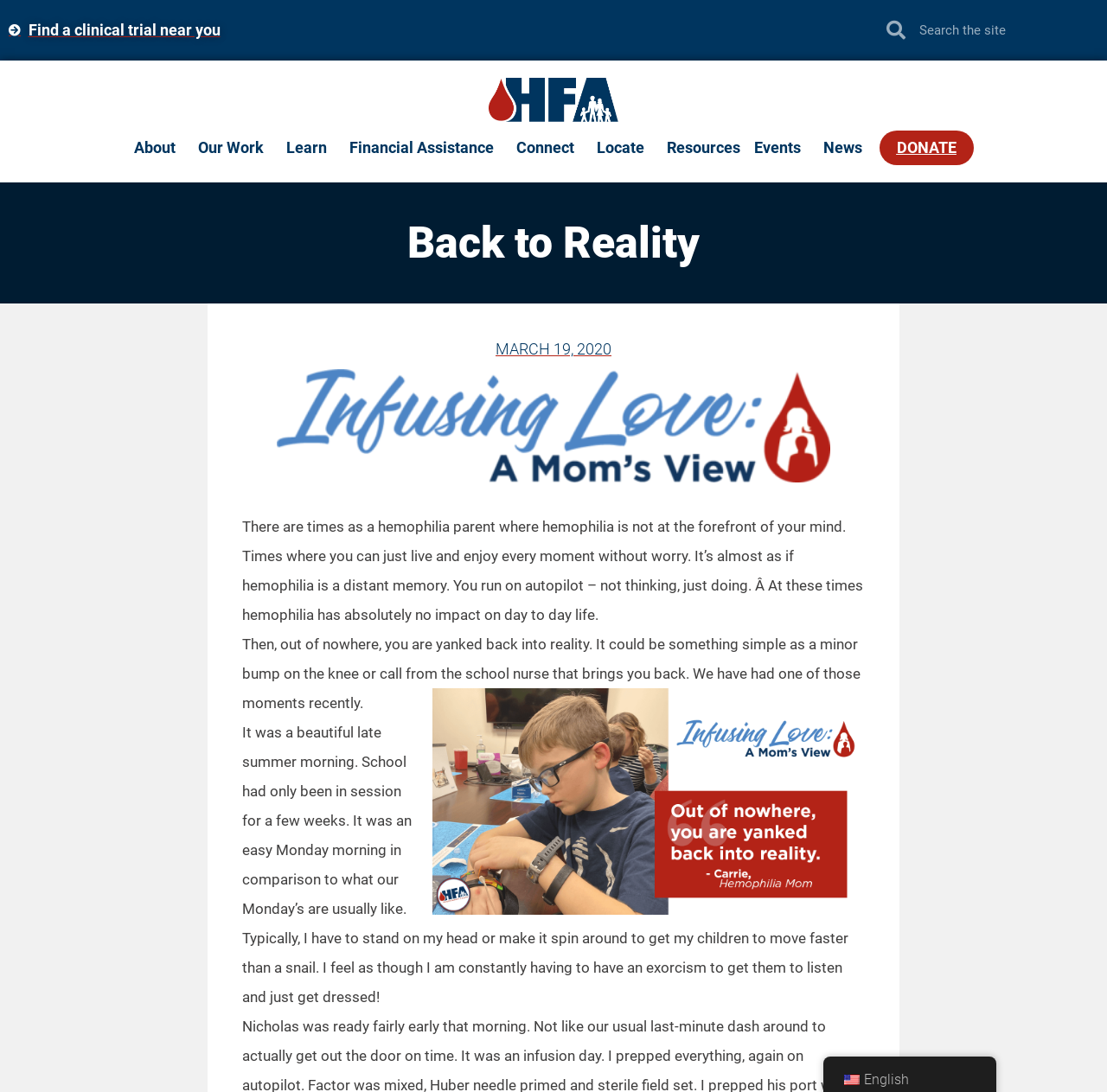Locate the bounding box coordinates of the element that should be clicked to execute the following instruction: "Search for something".

[0.788, 0.008, 0.992, 0.048]